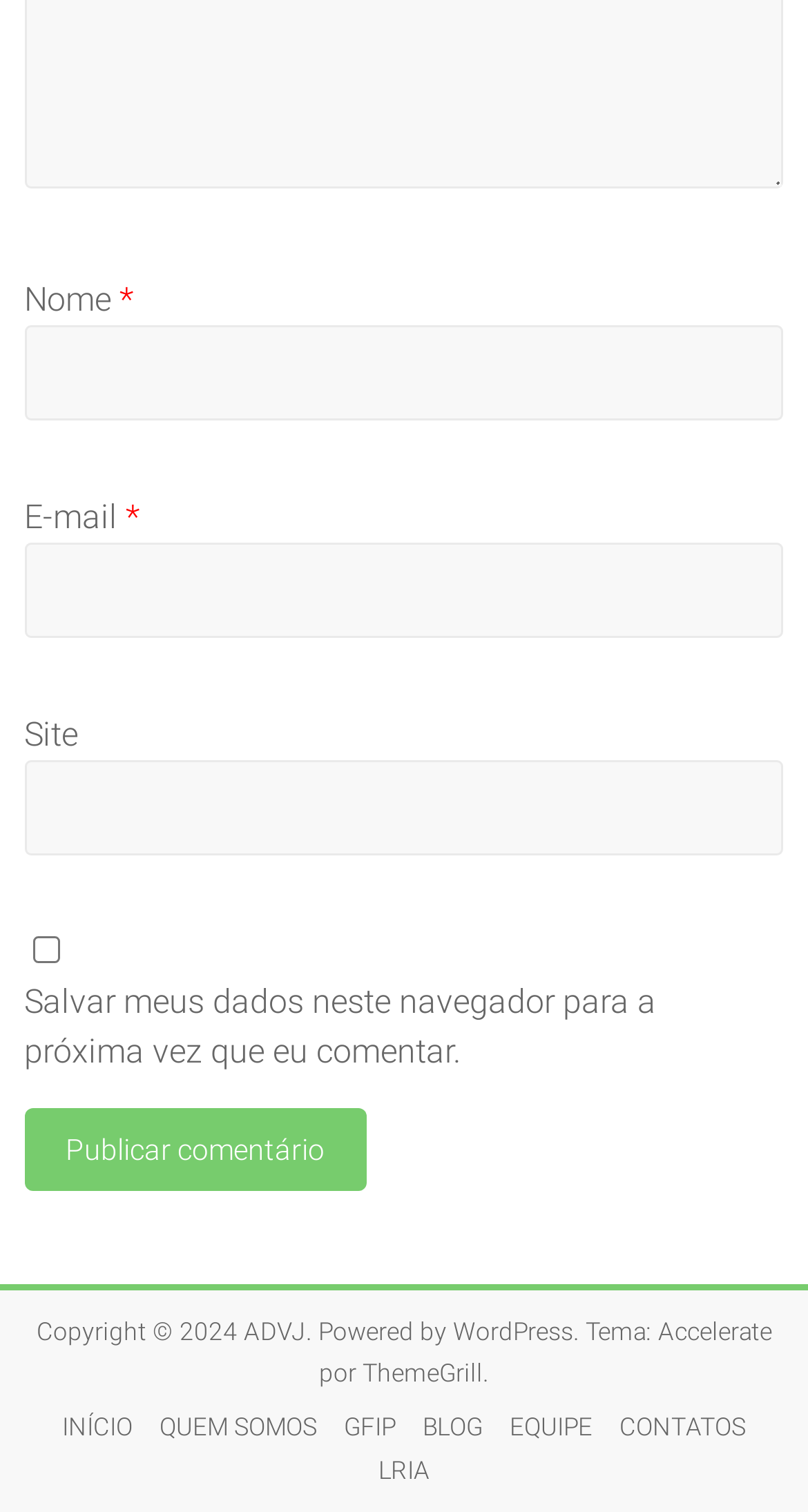Please answer the following query using a single word or phrase: 
What is the text of the copyright notice?

Copyright © 2024